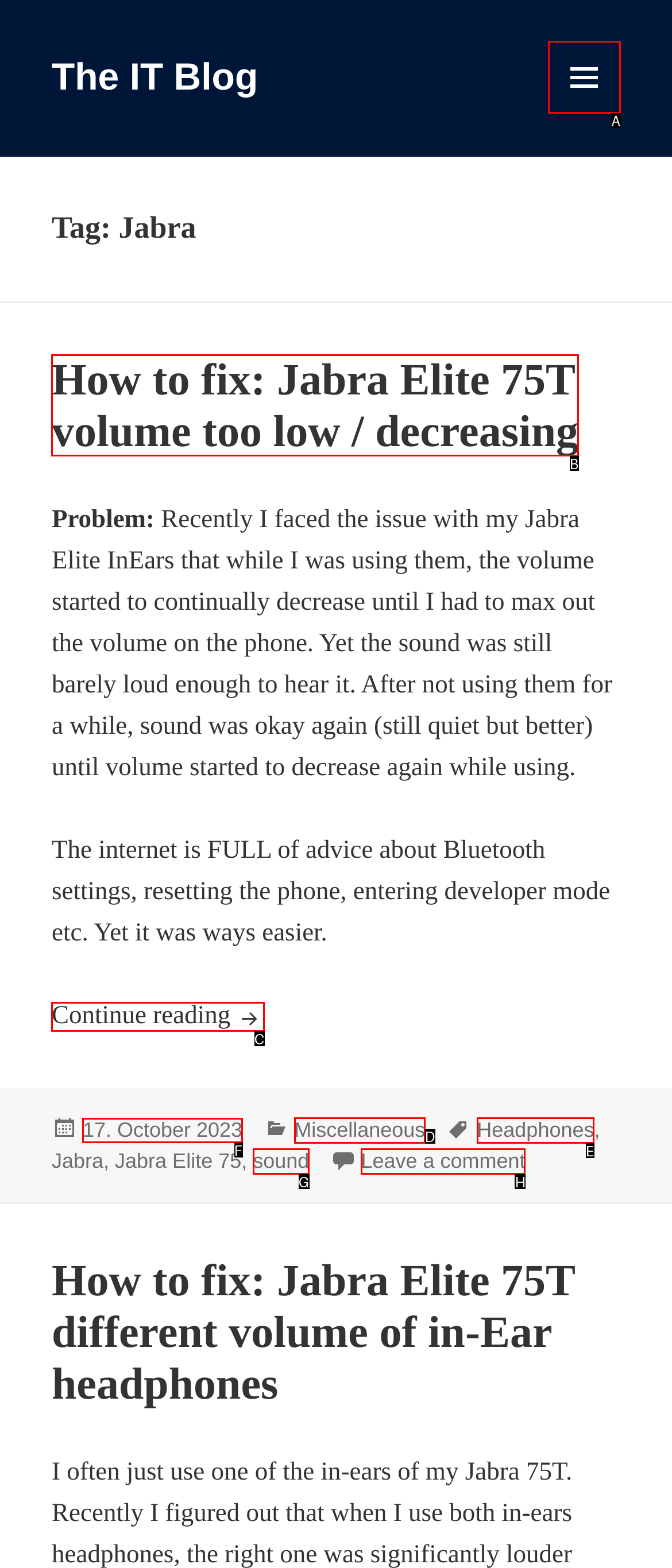Tell me which element should be clicked to achieve the following objective: View the post dated 17. October 2023
Reply with the letter of the correct option from the displayed choices.

F